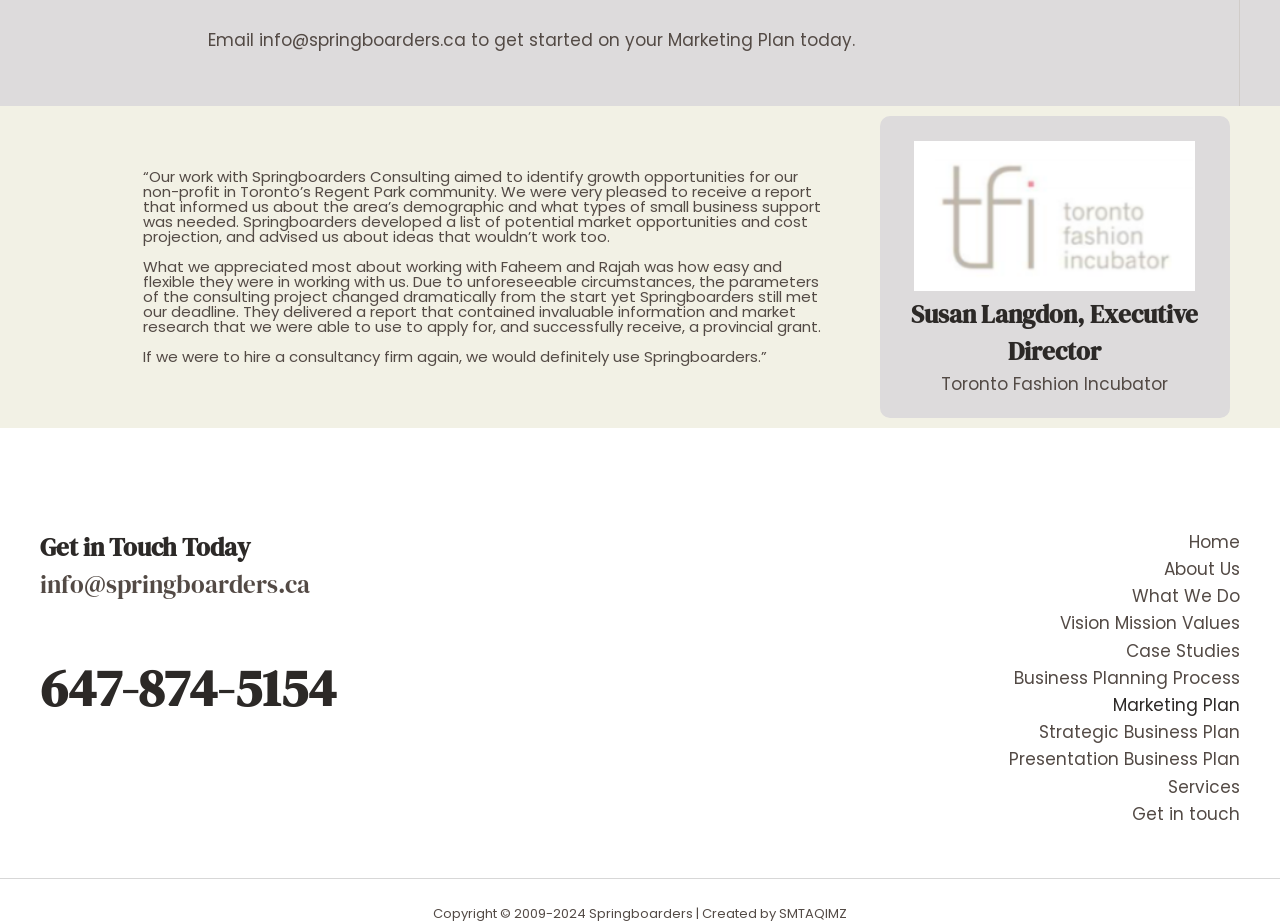What is the email address to get started on marketing plan?
Please respond to the question with as much detail as possible.

The email address can be found in the top section of the webpage, where it says 'Email' followed by the email address 'info@springboarders.ca'.